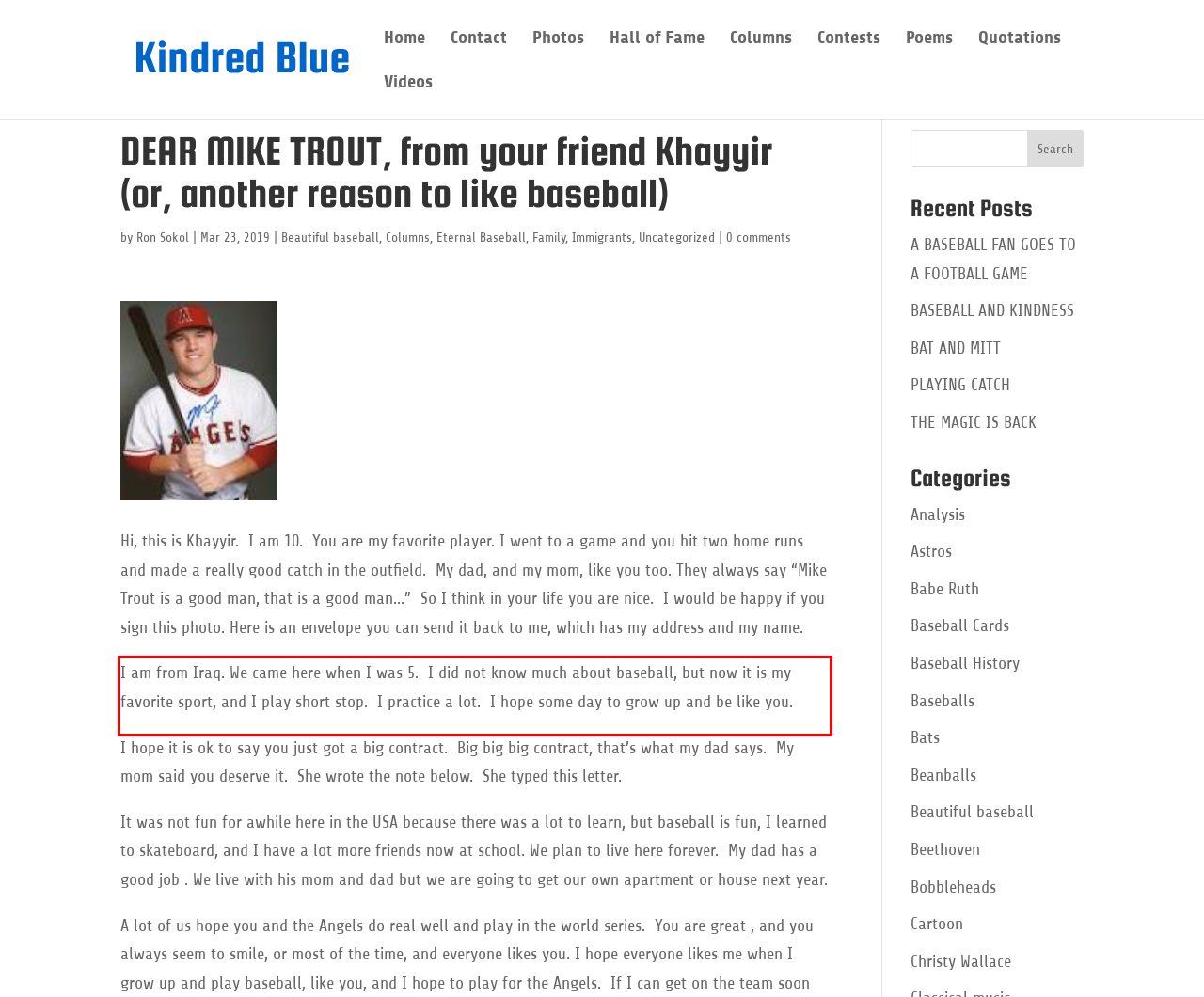Identify the text within the red bounding box on the webpage screenshot and generate the extracted text content.

I am from Iraq. We came here when I was 5. I did not know much about baseball, but now it is my favorite sport, and I play short stop. I practice a lot. I hope some day to grow up and be like you.